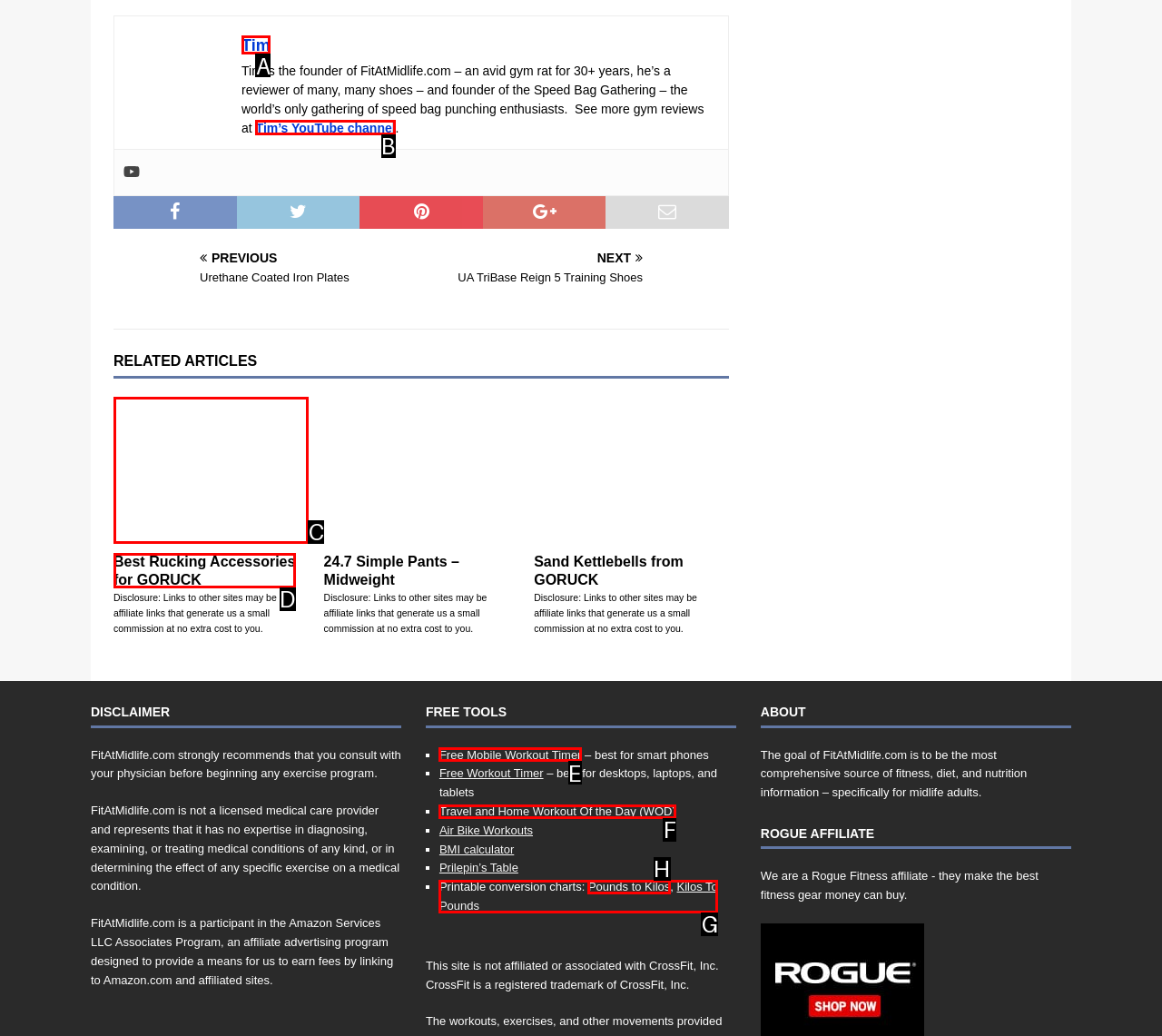Pick the right letter to click to achieve the task: Click on the link to Tim's YouTube channel
Answer with the letter of the correct option directly.

B